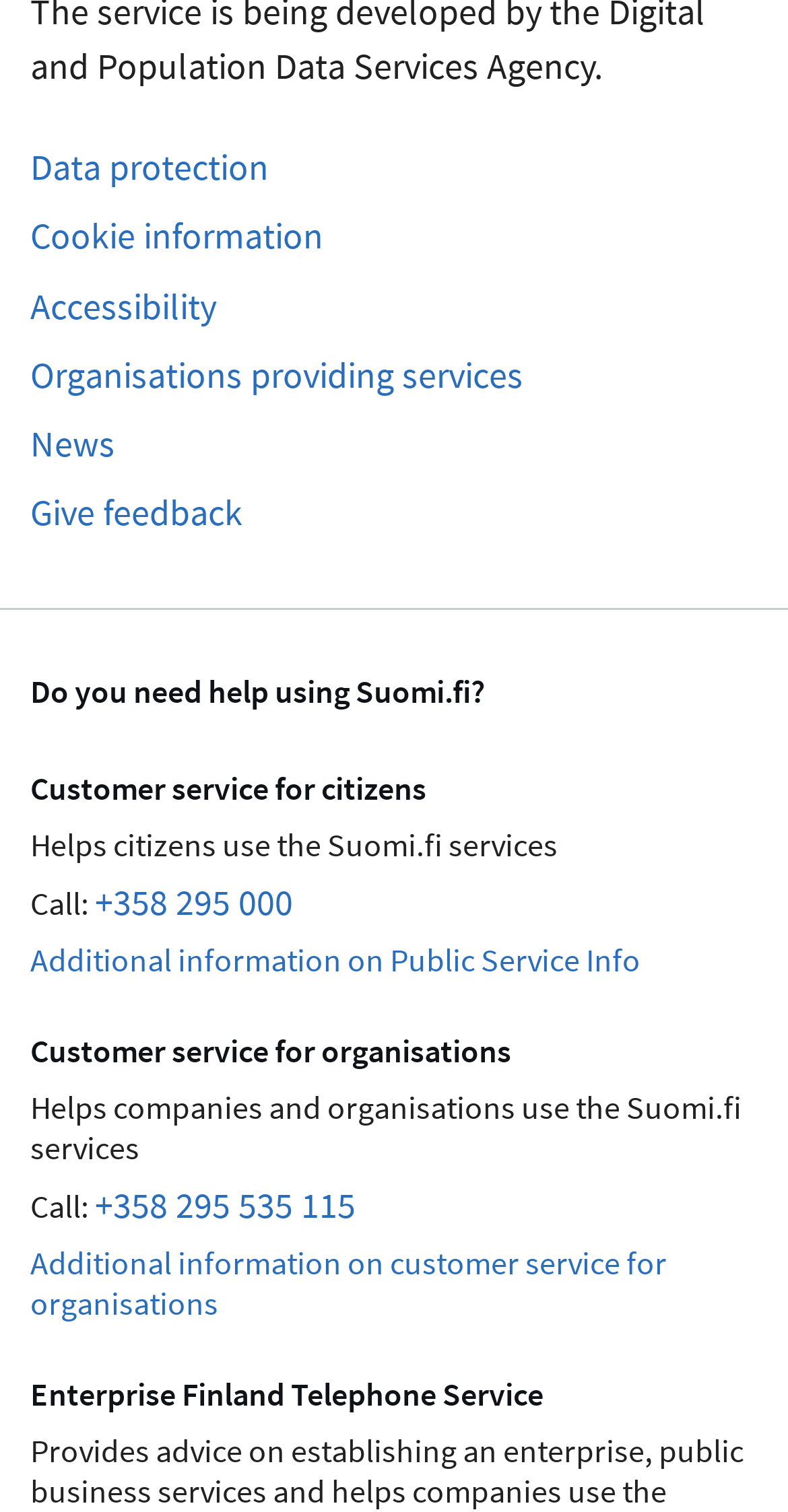Please identify the bounding box coordinates of where to click in order to follow the instruction: "Get information on data protection".

[0.038, 0.088, 0.341, 0.133]